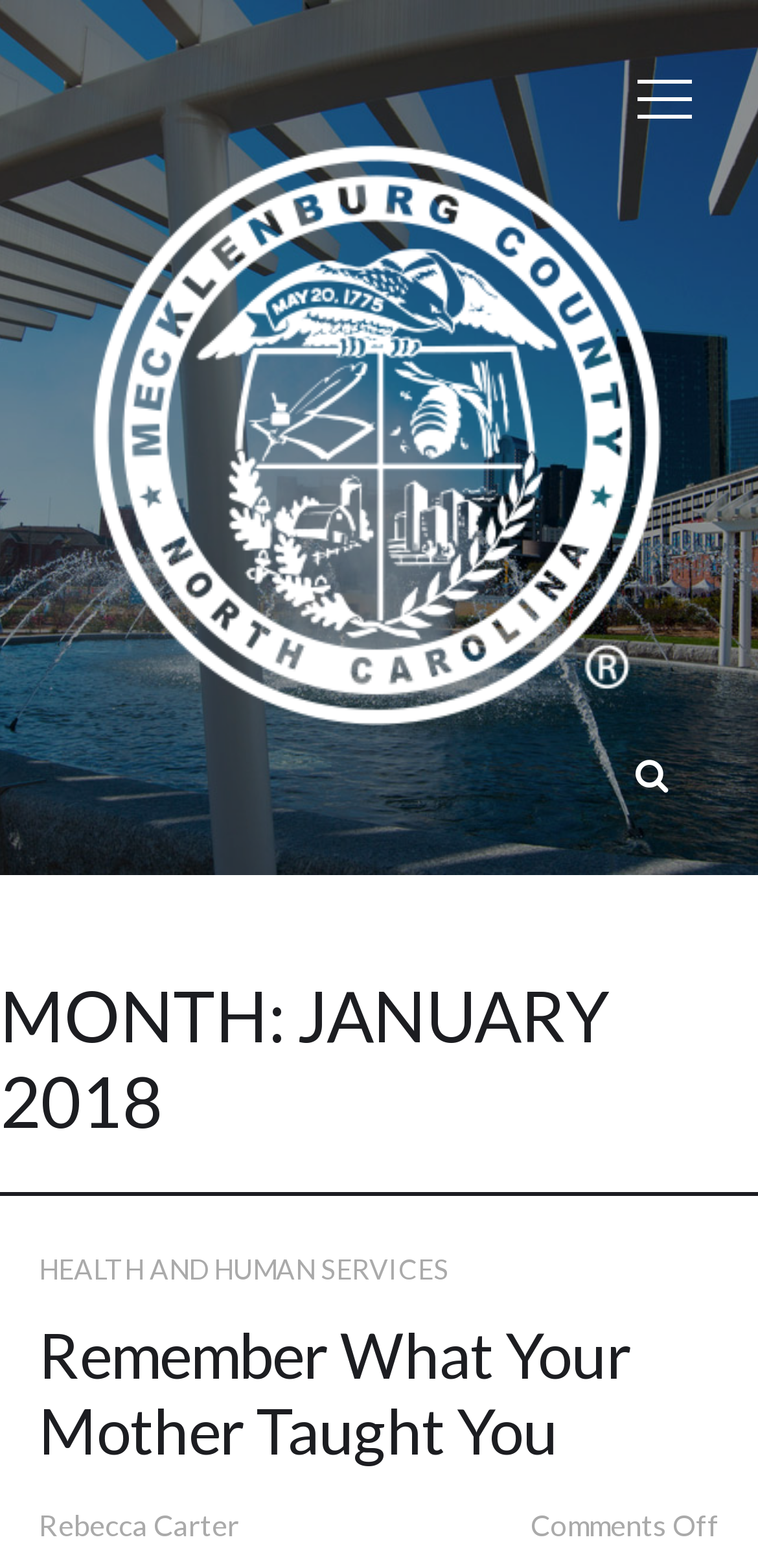Use a single word or phrase to answer the question:
What is the text next to the image on the top?

Mecklenburg County Blog